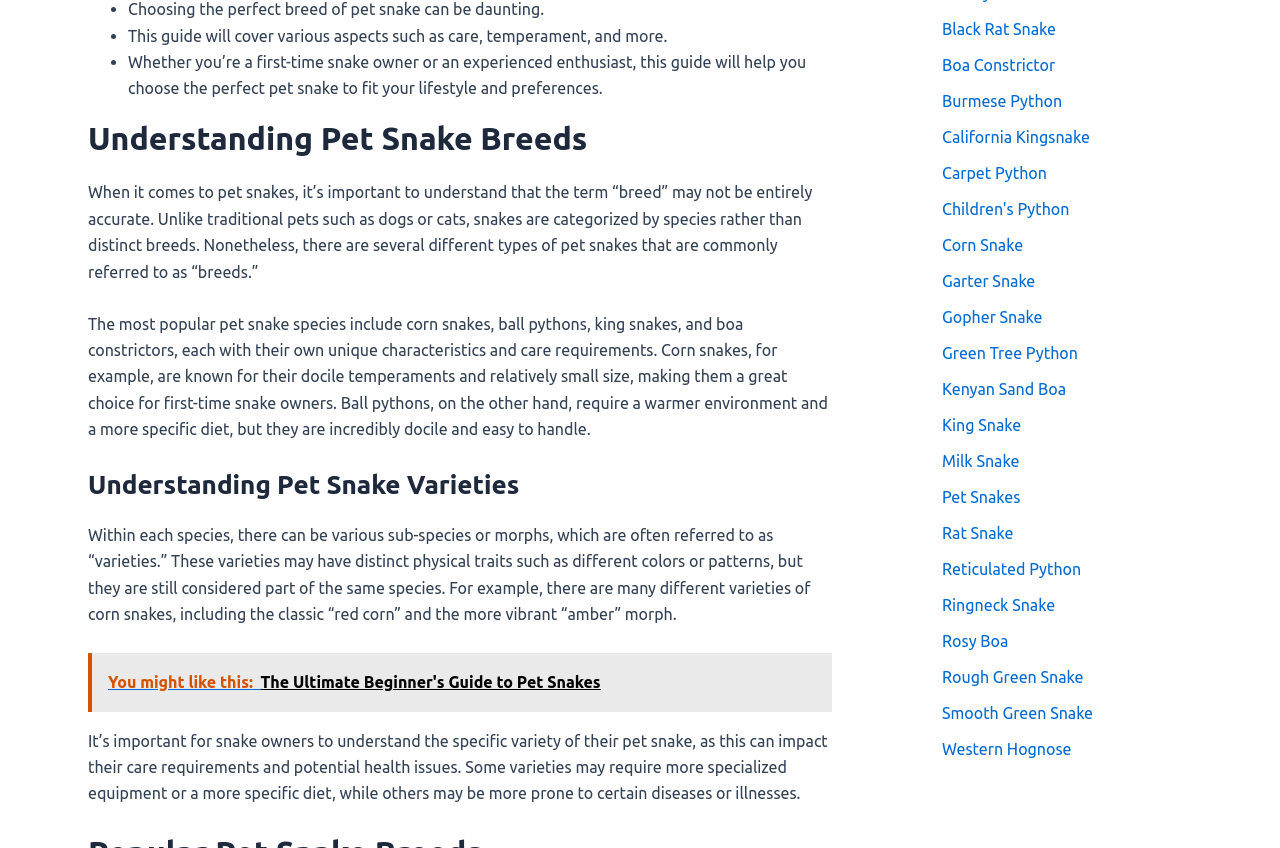Bounding box coordinates are specified in the format (top-left x, top-left y, bottom-right x, bottom-right y). All values are floating point numbers bounded between 0 and 1. Please provide the bounding box coordinate of the region this sentence describes: Gopher Snake

[0.736, 0.363, 0.814, 0.385]